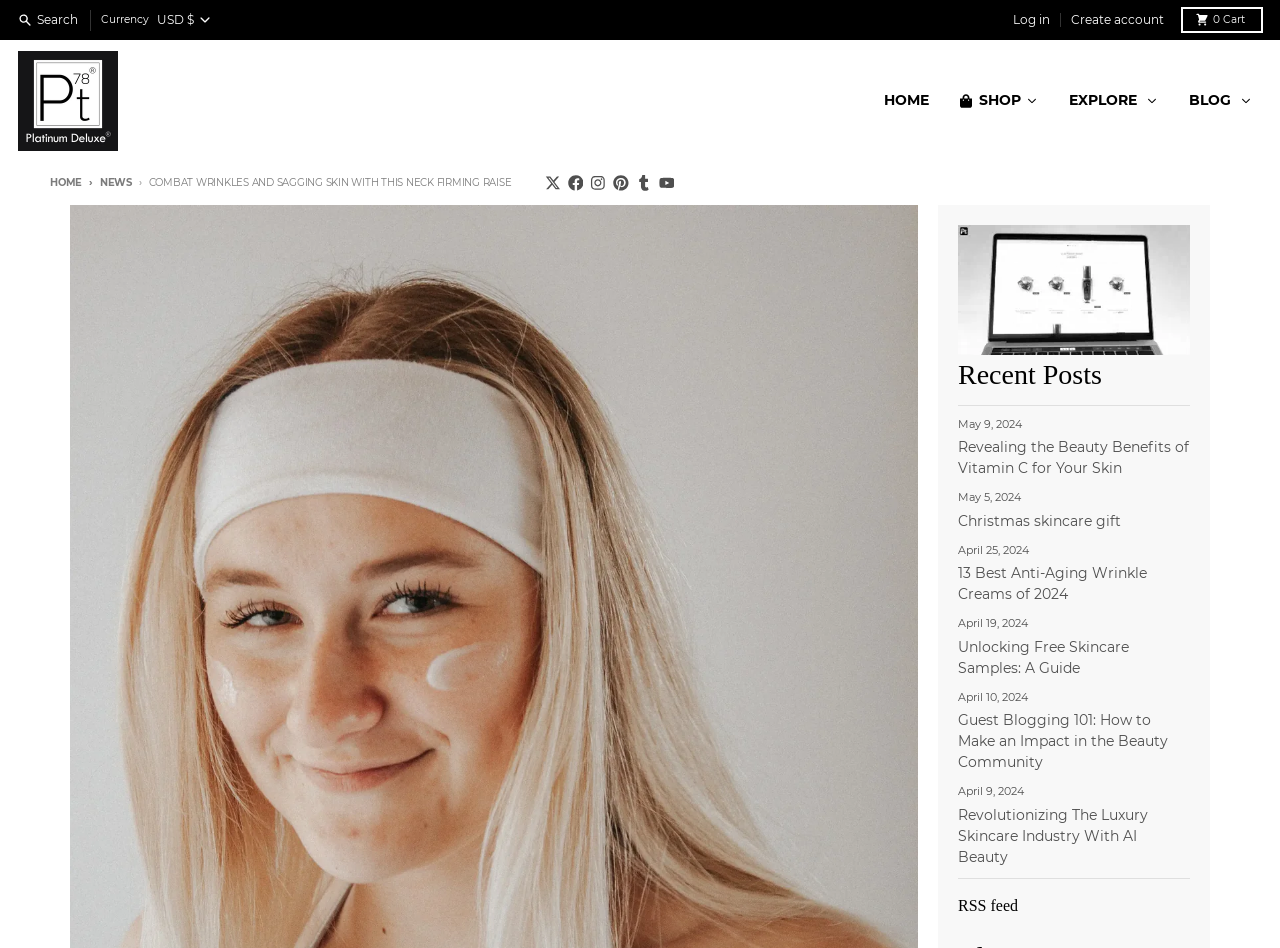Based on the image, provide a detailed response to the question:
How many blog posts are listed on this page?

I counted the number of blog posts listed on this page by looking at the 'Recent Posts' section, where I saw 5 blog post titles with their corresponding dates and times.